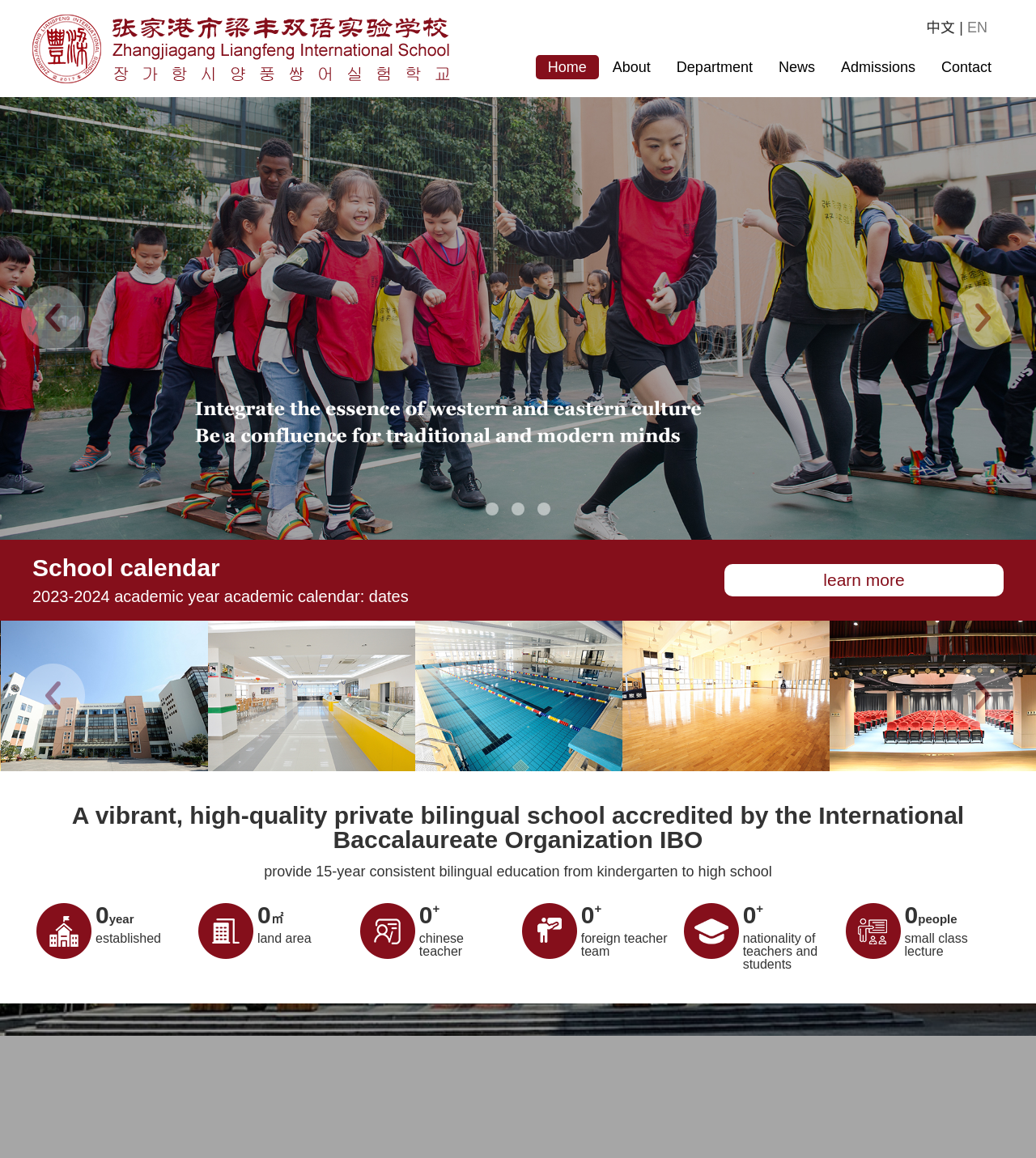Detail the webpage's structure and highlights in your description.

The webpage is about Zhangjiagang Liangfeng International School (ZJGLFIS), a private bilingual school certified by the International Baccalaureate Organization (IBO). At the top left corner, there is a logo of the school, accompanied by a link to the school's homepage. On the top right corner, there are language options, including "中文" and "EN". 

Below the language options, there is a navigation menu with links to "Home", "About", "Department", "News", "Admissions", and "Contact". 

The main content of the webpage is divided into several sections. The first section is about the school calendar, with a heading "School calendar" and a brief description of the 2023-2024 academic year academic calendar. There is a "learn more" link below the description.

The next section showcases the school's facilities, including the cafeteria, swimming pool, gym, and hall. Each facility is represented by an image, accompanied by a heading describing the facility.

Below the facilities section, there is a brief introduction to the school, stating that it is a vibrant, high-quality private bilingual school accredited by the IBO, providing 15-year consistent bilingual education from kindergarten to high school.

The webpage also highlights some key statistics about the school, including its establishment, land area, number of Chinese and foreign teachers, and the nationality of teachers and students. These statistics are presented in a visually appealing way, with images and icons accompanying the text. Finally, there is a mention of the school's small class lecture approach.